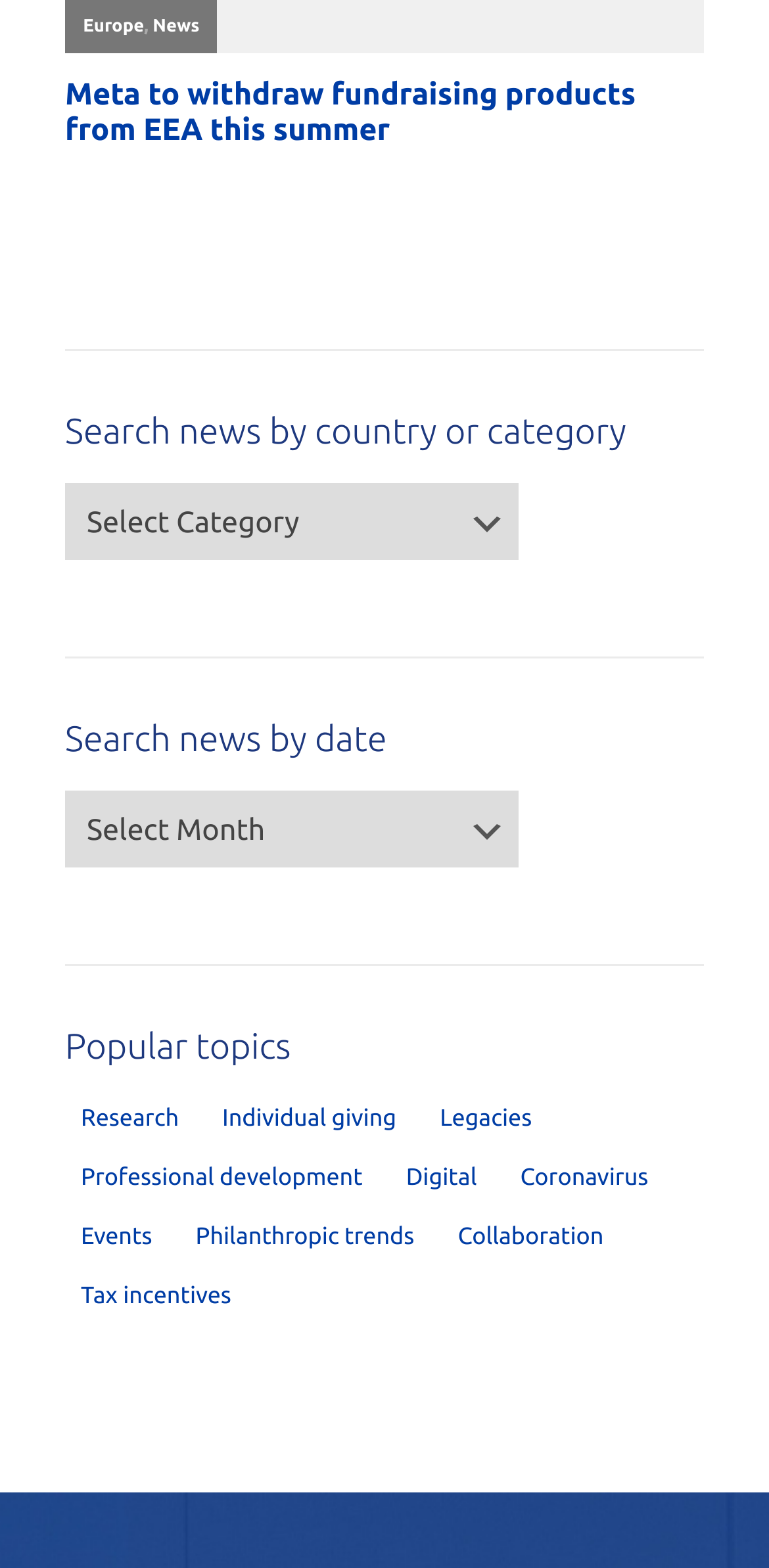Determine the bounding box coordinates of the region I should click to achieve the following instruction: "View news about Europe". Ensure the bounding box coordinates are four float numbers between 0 and 1, i.e., [left, top, right, bottom].

[0.108, 0.01, 0.187, 0.023]